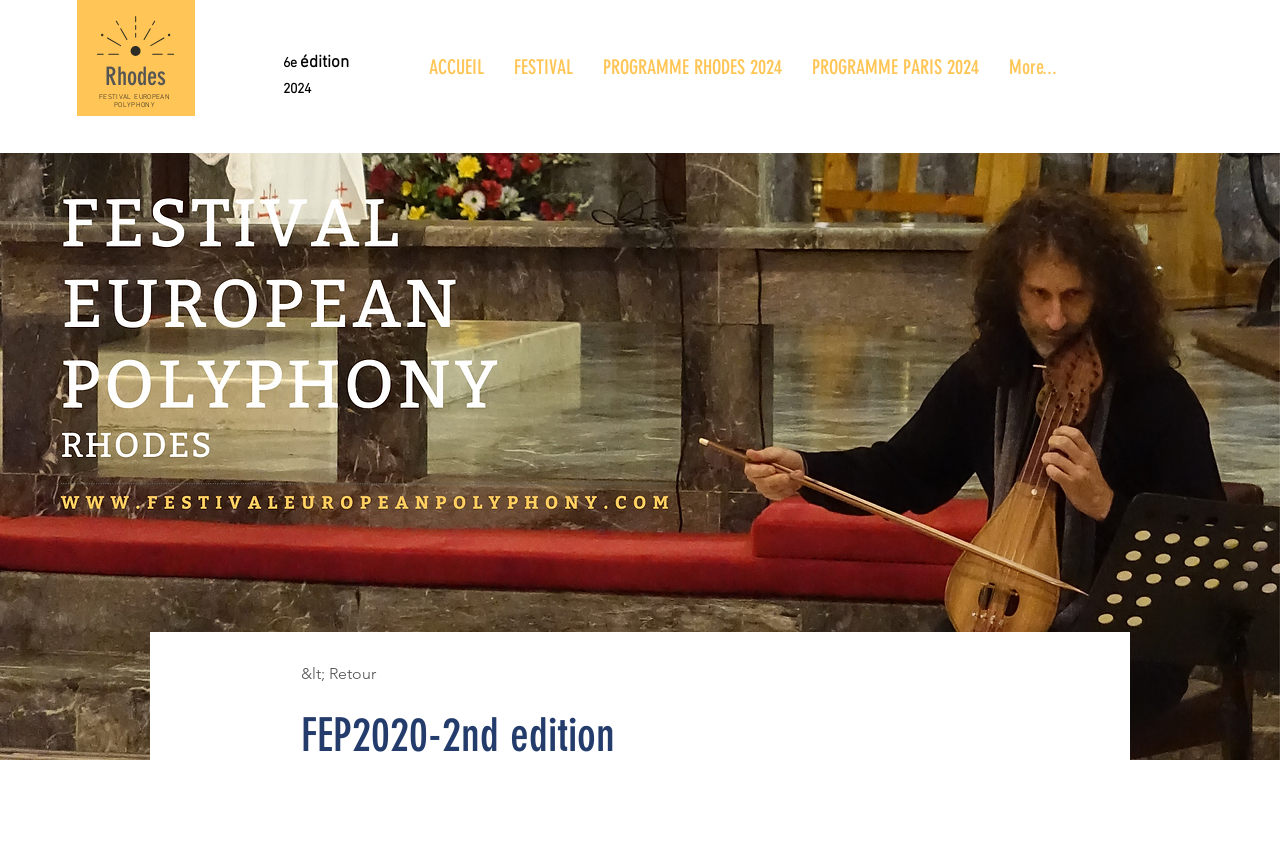What is the edition of the festival?
Provide a short answer using one word or a brief phrase based on the image.

6e édition 2024